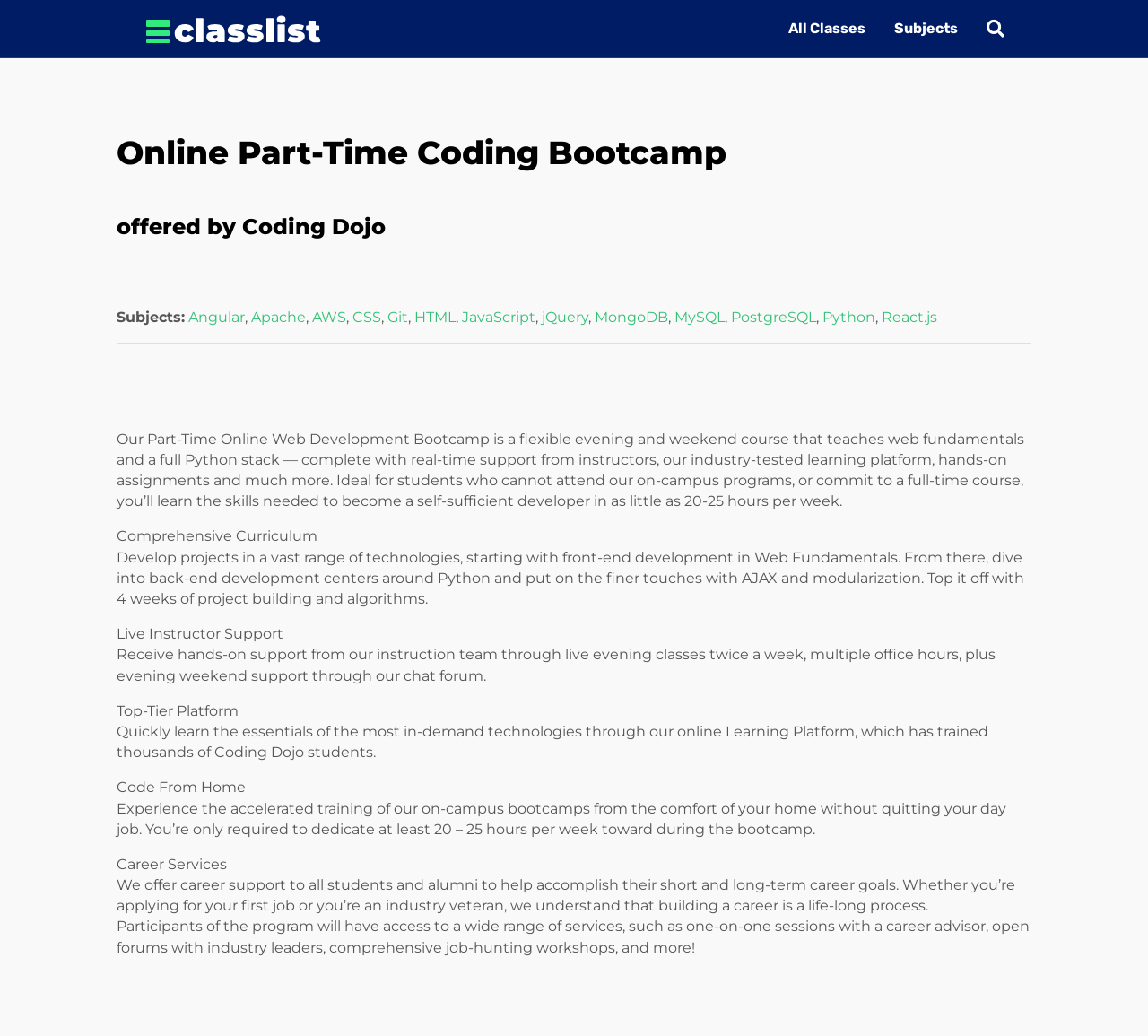Provide a one-word or short-phrase response to the question:
What is the name of the bootcamp?

Coding Dojo